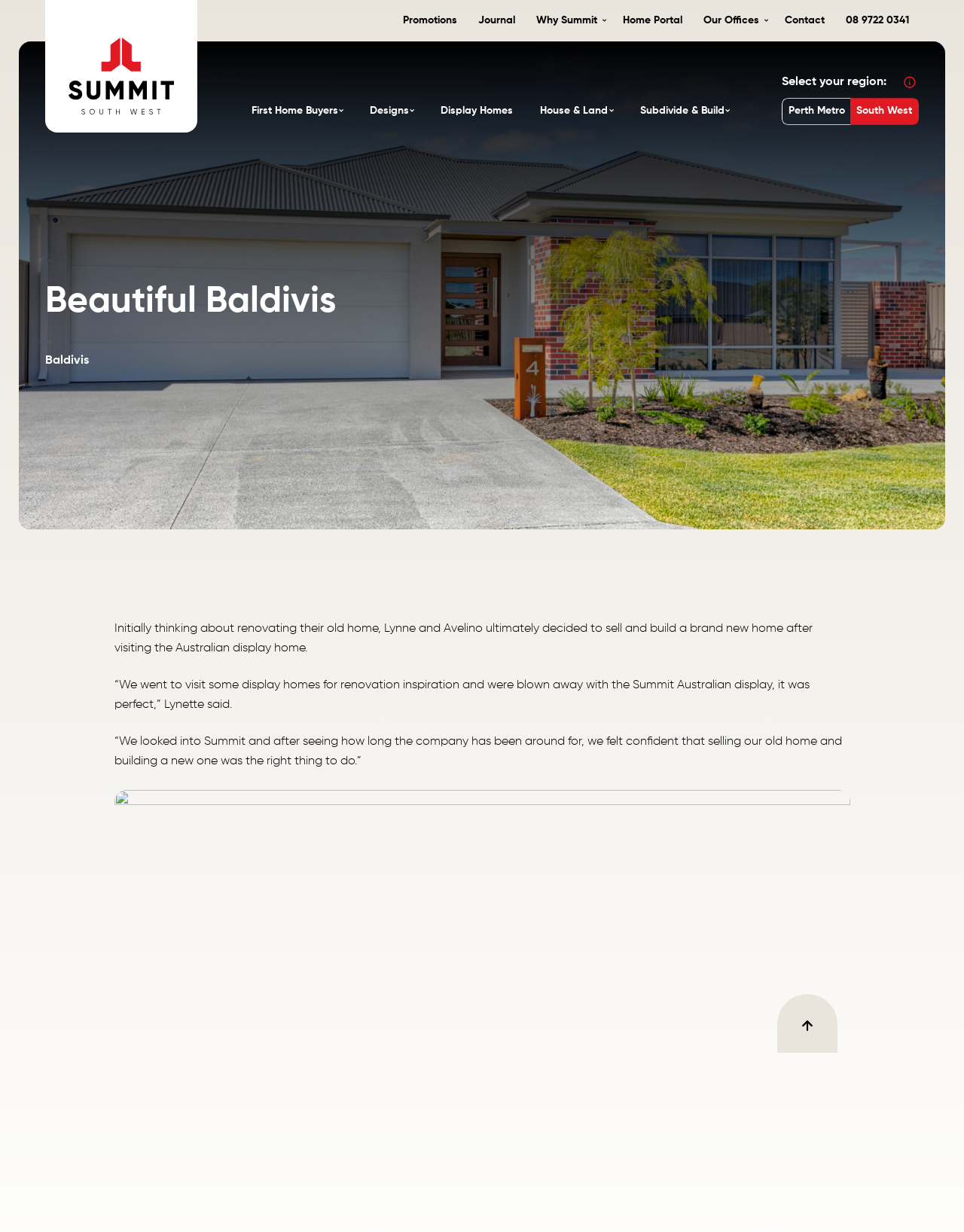Provide a short answer using a single word or phrase for the following question: 
What is the name of the display home that Lynne and Avelino visited?

Australian display home